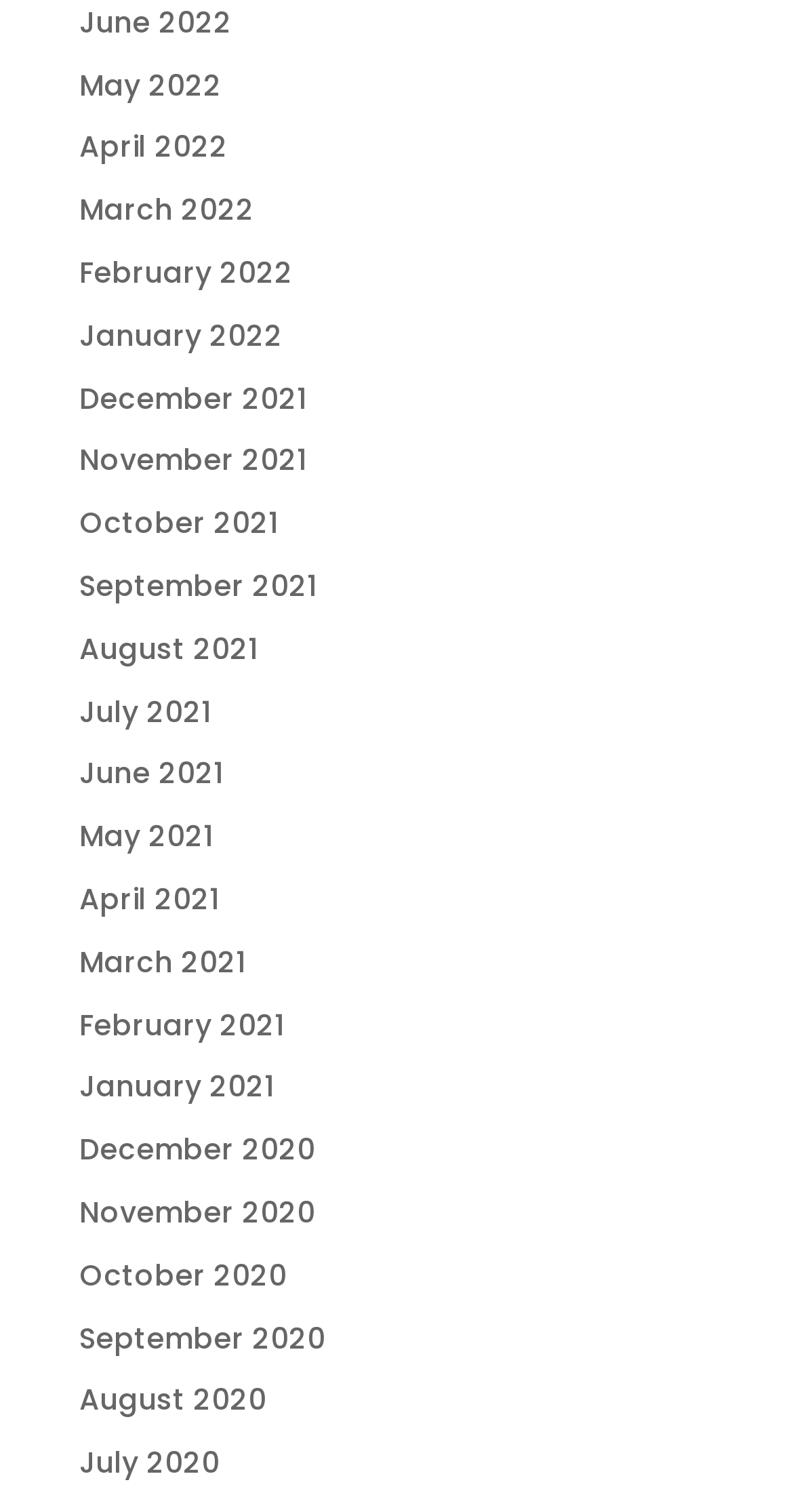How many links are there in total?
Please use the visual content to give a single word or phrase answer.

36